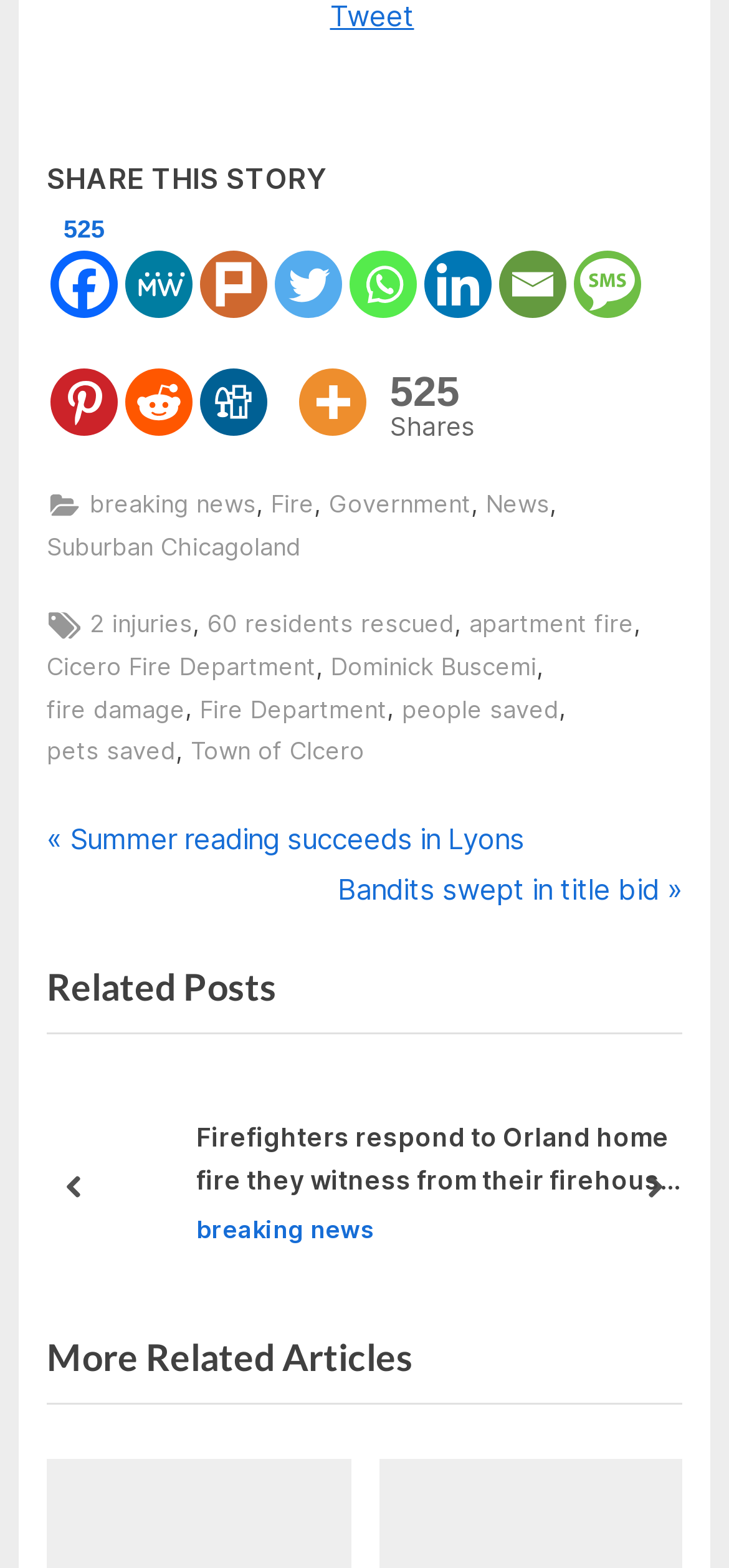What is the category of the news article 'breaking news'? Look at the image and give a one-word or short phrase answer.

Fire, Government, News, Suburban Chicagoland